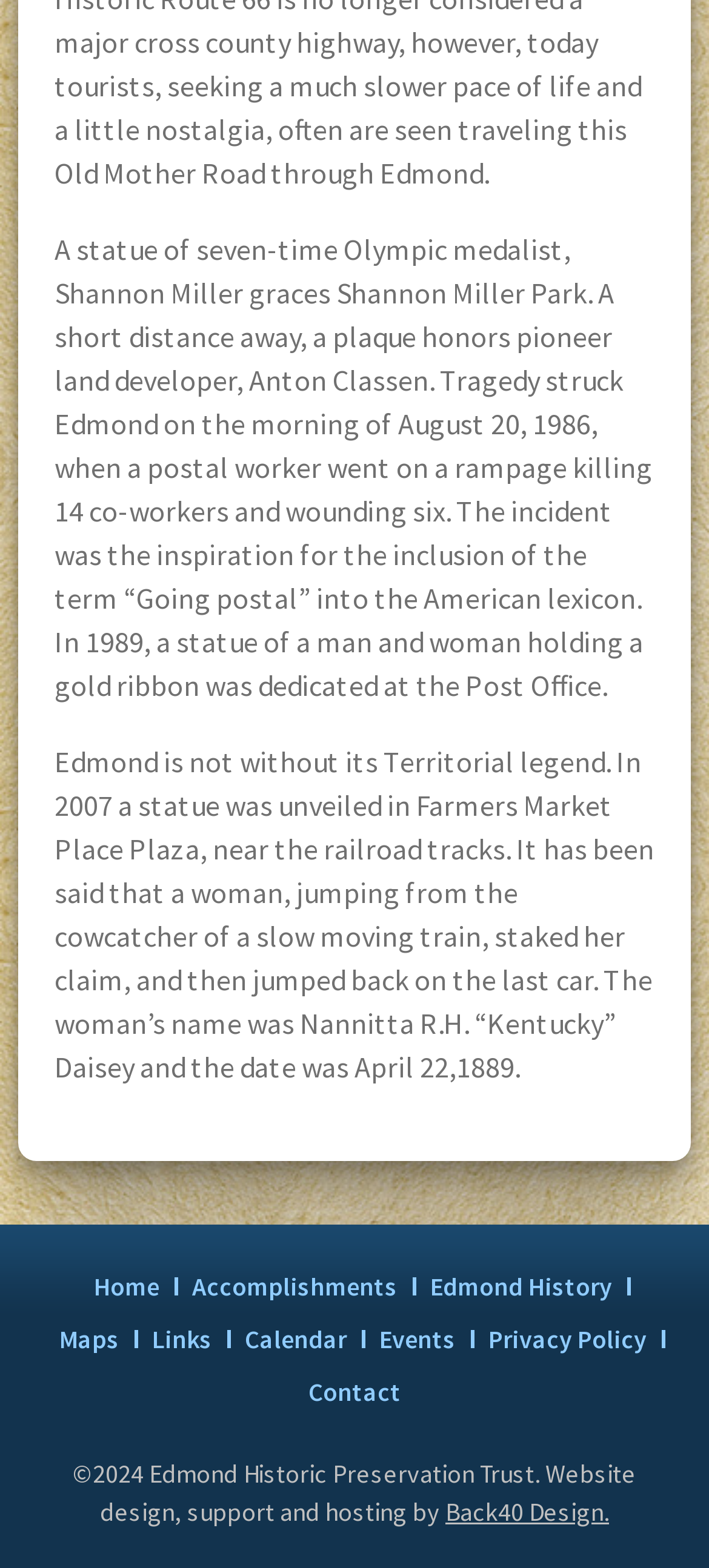Identify the bounding box for the UI element described as: "Back40 Design.". Ensure the coordinates are four float numbers between 0 and 1, formatted as [left, top, right, bottom].

[0.628, 0.953, 0.859, 0.974]